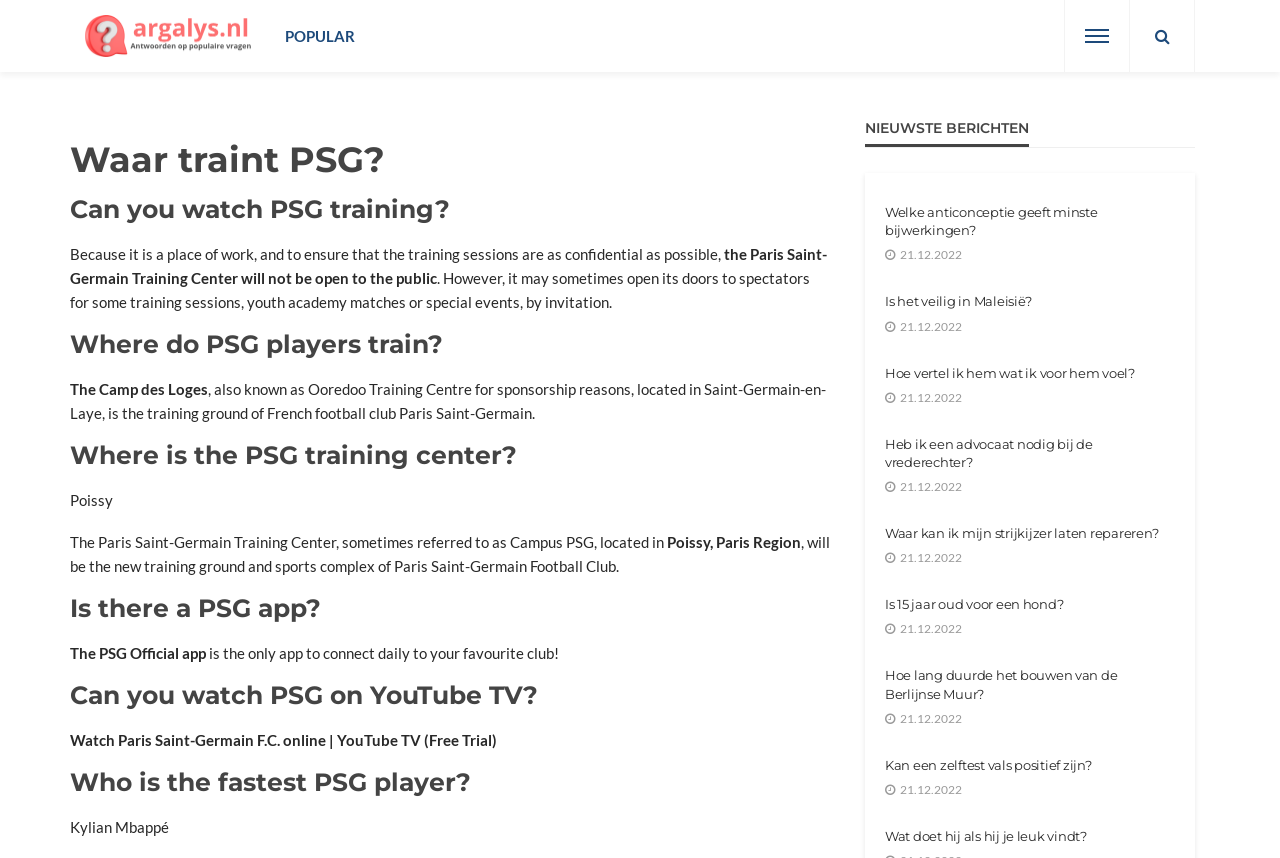Offer an in-depth caption of the entire webpage.

This webpage is about Paris Saint-Germain (PSG) football club, with a focus on the team's training center and other related information. At the top of the page, there is a link to "argalys.nl" with an accompanying image, followed by links to "POPULAR" and "Search" on the top-right corner. An "off canvas button" is also located on the top-right corner.

The main content of the page is divided into sections, each with a heading and corresponding text. The first section asks "Waar traint PSG?" (Where does PSG train?) and provides information about the team's training center, including its location and accessibility. The next section asks "Can you watch PSG training?" and explains that the training center is not open to the public, but may occasionally open its doors to spectators for special events.

The following sections provide information about the team's training ground, the Camp des Loges, and the new training center in Poissy. There is also a section about the PSG Official app and how to watch PSG on YouTube TV.

The page also features a section with a series of articles, each with a heading and a link to read more. These articles appear to be unrelated to PSG and cover a range of topics, including anticonception, travel safety, and relationships.

Throughout the page, there are several headings and subheadings that break up the content and provide a clear structure. The text is accompanied by no images, except for the "argalys.nl" logo at the top of the page.